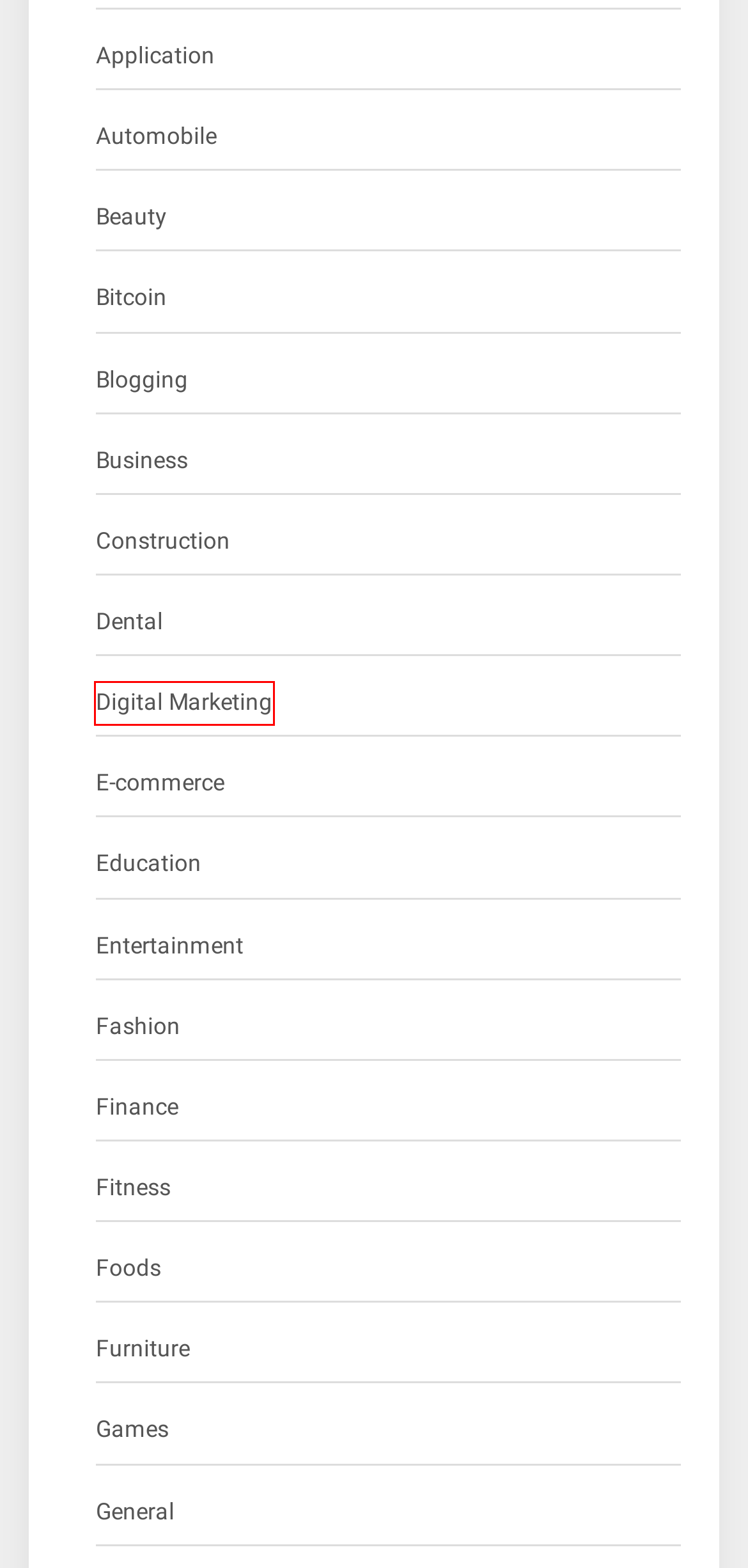You have a screenshot of a webpage with a red rectangle bounding box around a UI element. Choose the best description that matches the new page after clicking the element within the bounding box. The candidate descriptions are:
A. Fashion Archives - Iver Nature
B. Application Archives - Iver Nature
C. Business Archives - Iver Nature
D. Digital Marketing Archives - Iver Nature
E. Blogging Archives - Iver Nature
F. Bitcoin Archives - Iver Nature
G. Finance Archives - Iver Nature
H. Entertainment Archives - Iver Nature

D